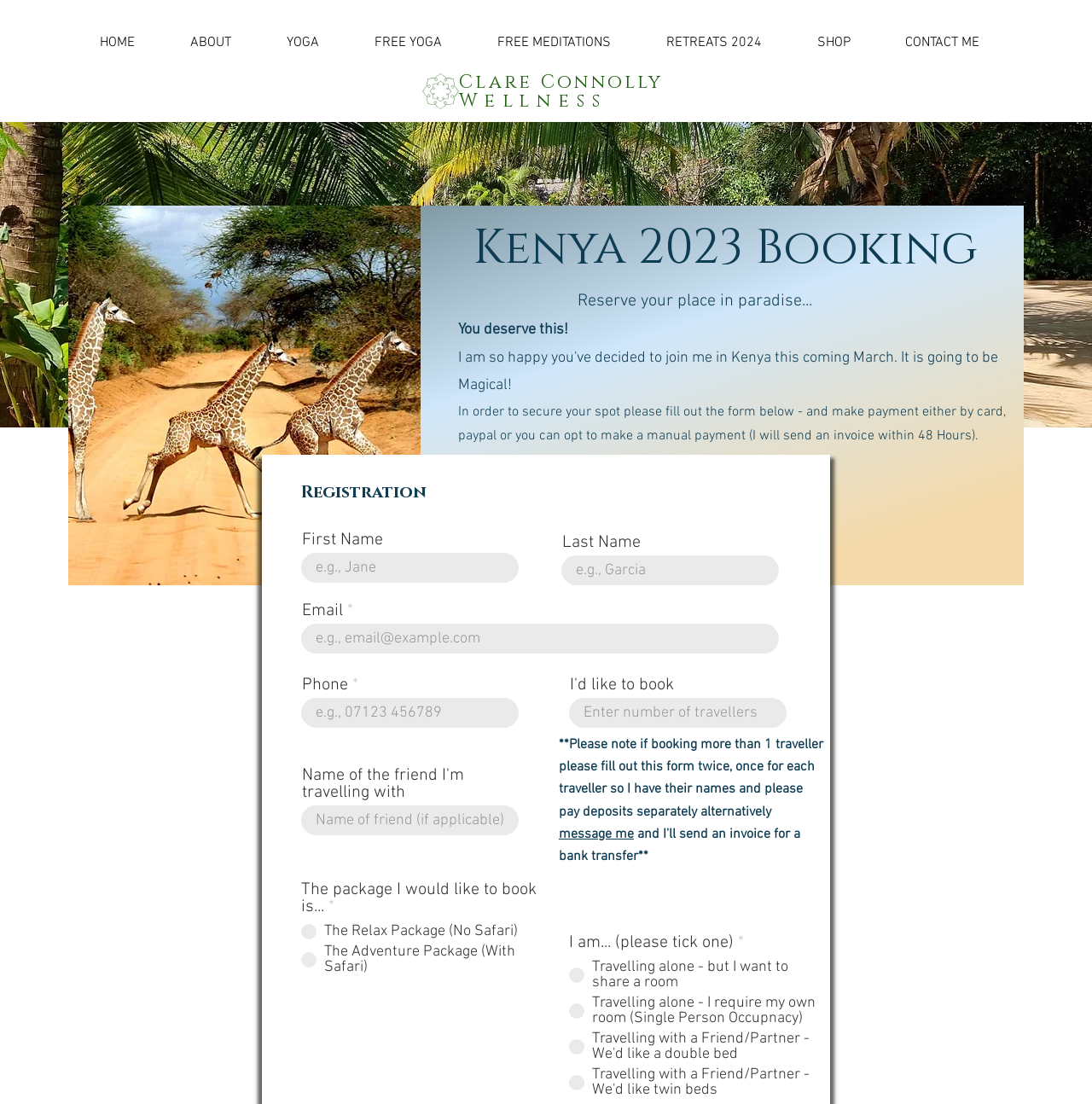Review the image closely and give a comprehensive answer to the question: What is the minimum number of travellers required for booking?

Based on the webpage content, I can see that the minimum number of travellers required for booking is 1, as indicated by the registration form which allows users to book a yoga retreat for themselves or with a friend/partner.